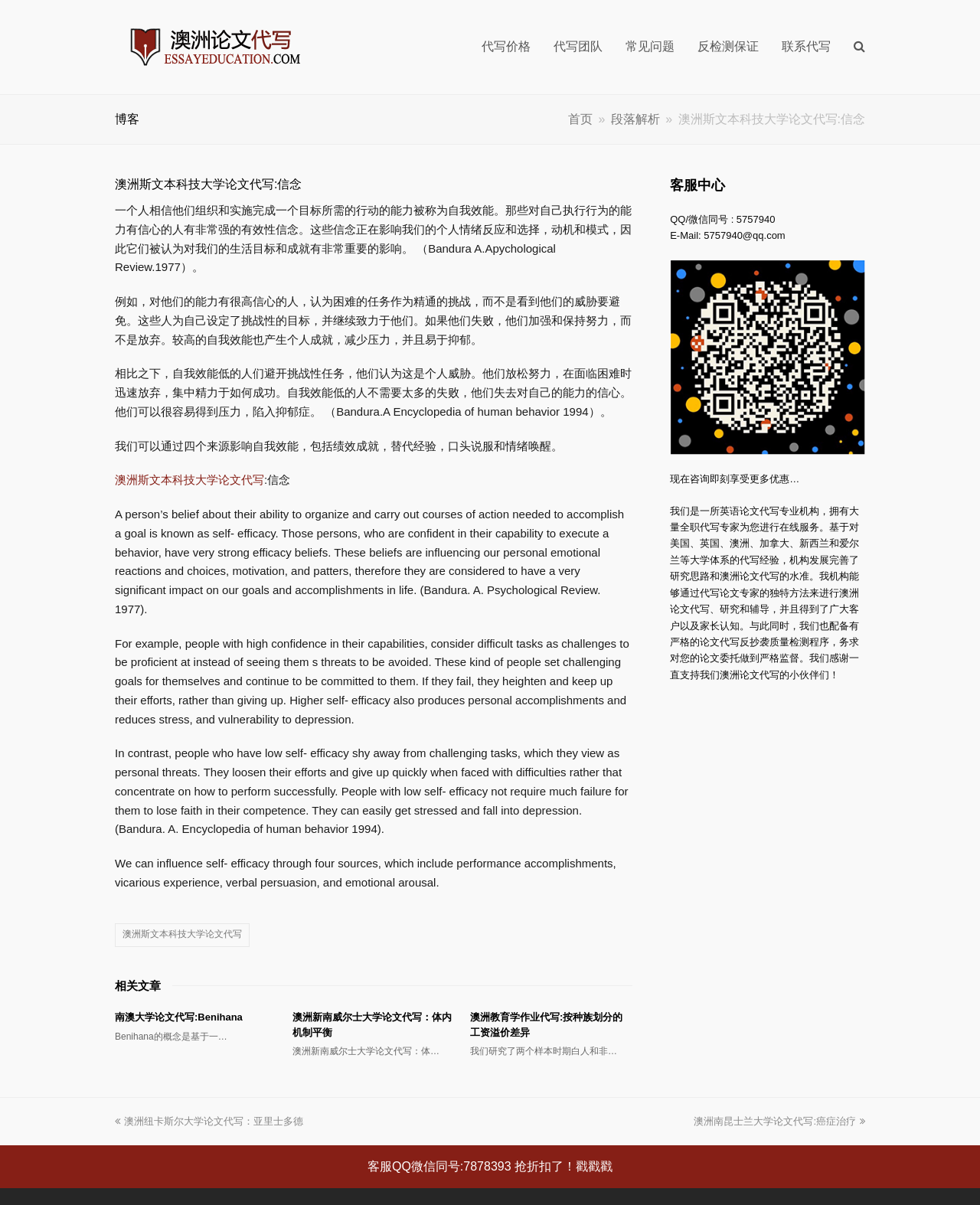What is the main topic of this webpage?
Using the image, provide a detailed and thorough answer to the question.

Based on the content of the webpage, it appears to be discussing the concept of self-efficacy, which is the belief in one's ability to organize and carry out courses of action needed to accomplish a goal.